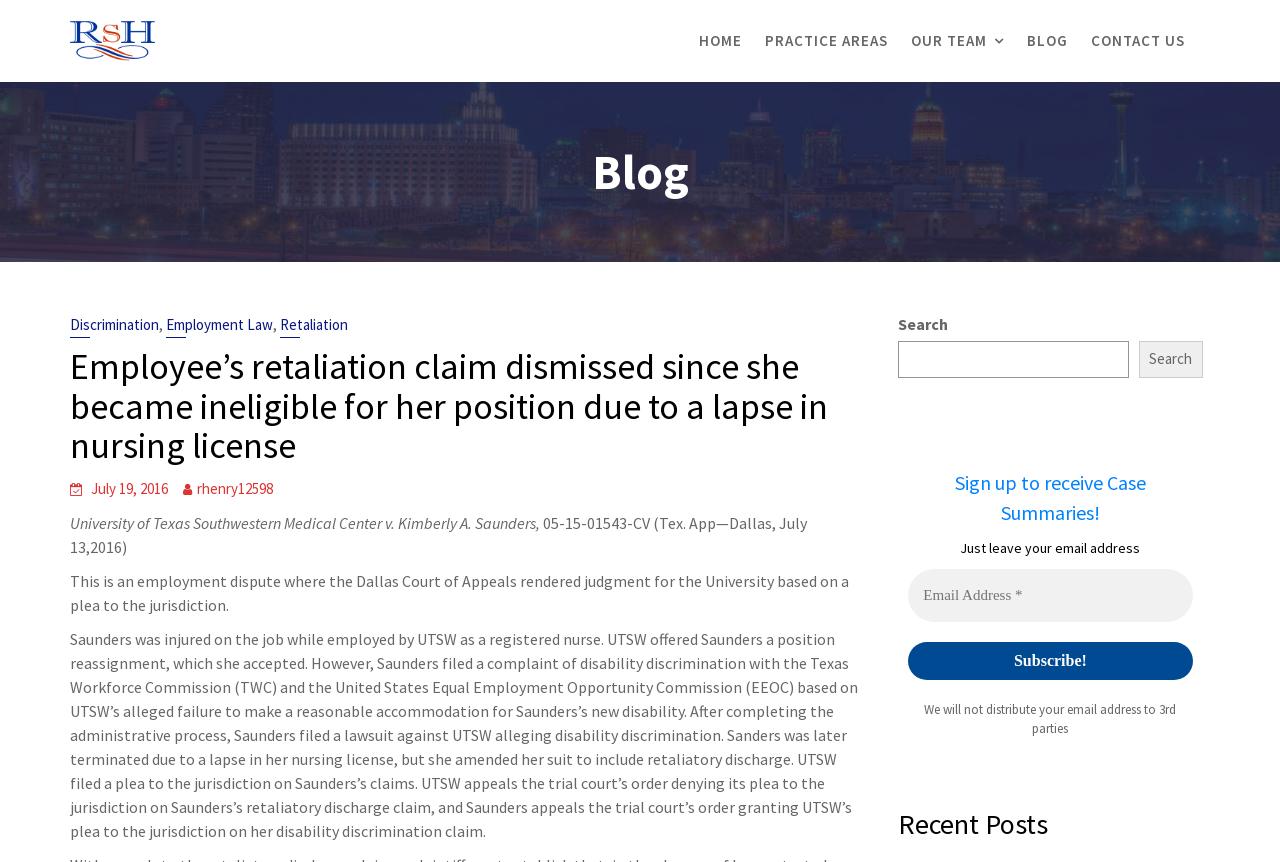Find the bounding box coordinates of the element to click in order to complete the given instruction: "Click the 'HOME' link."

[0.538, 0.001, 0.588, 0.094]